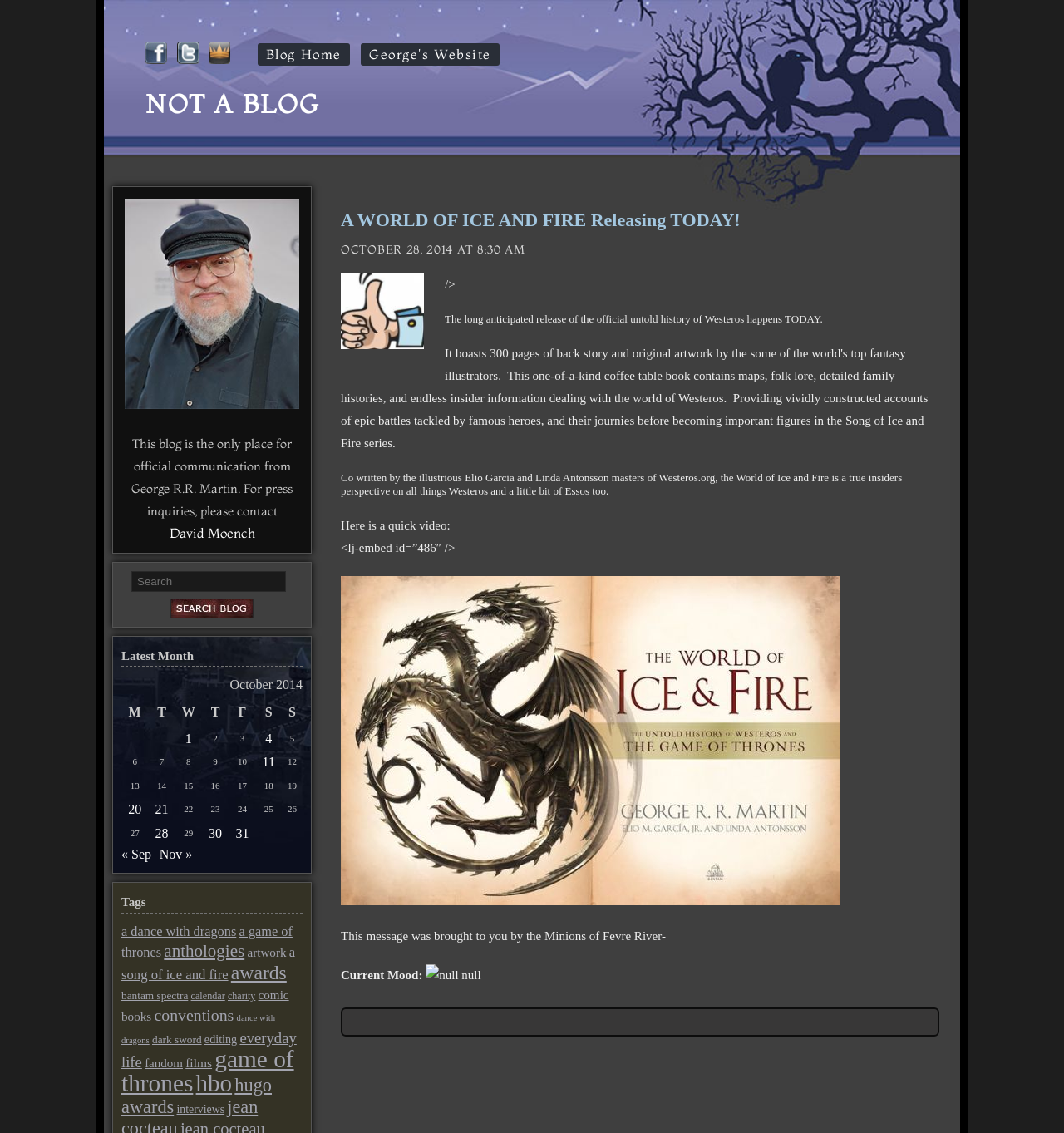Determine the bounding box coordinates for the UI element with the following description: "31". The coordinates should be four float numbers between 0 and 1, represented as [left, top, right, bottom].

[0.217, 0.727, 0.238, 0.744]